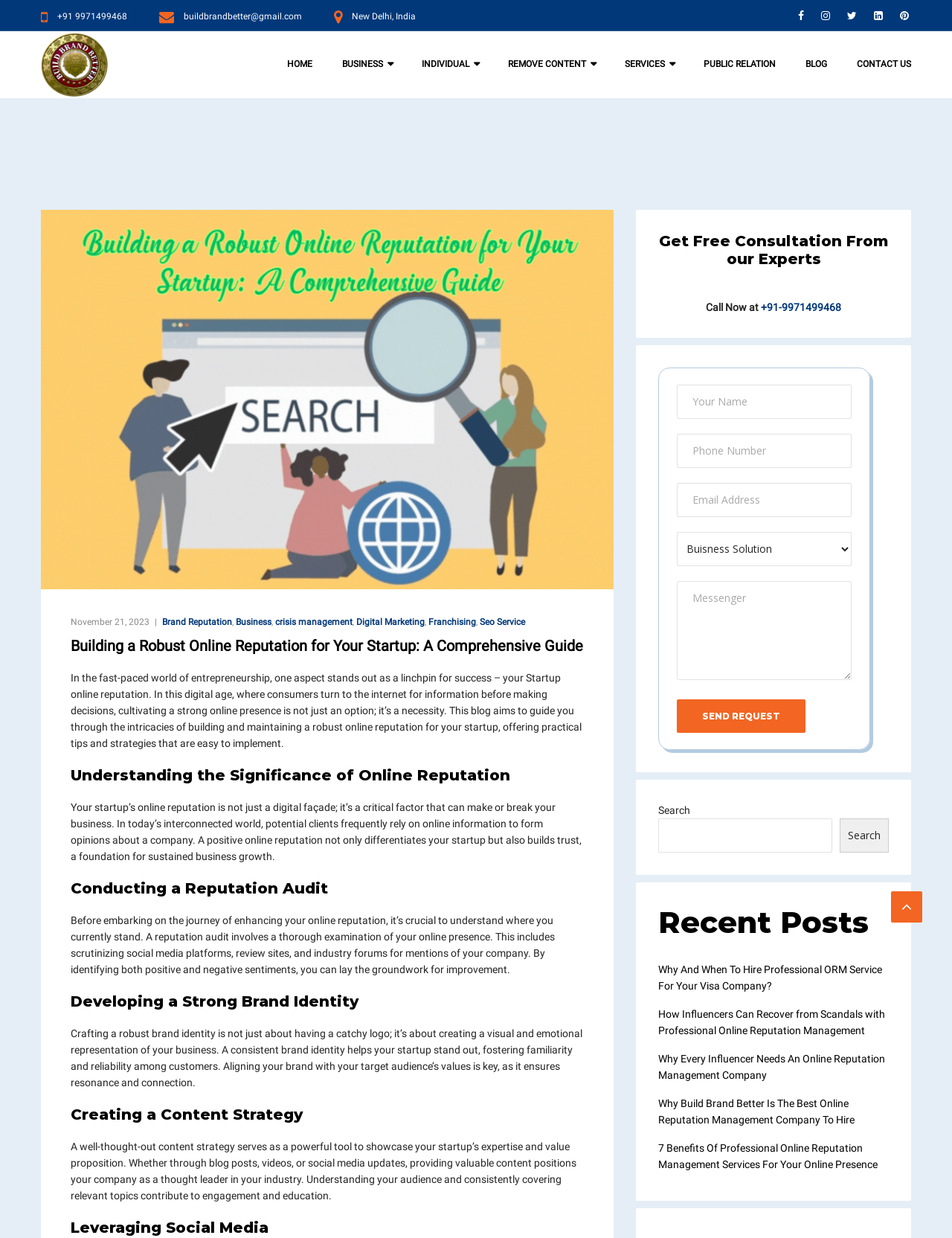Bounding box coordinates should be in the format (top-left x, top-left y, bottom-right x, bottom-right y) and all values should be floating point numbers between 0 and 1. Determine the bounding box coordinate for the UI element described as: parent_node: Search name="s"

[0.691, 0.661, 0.874, 0.689]